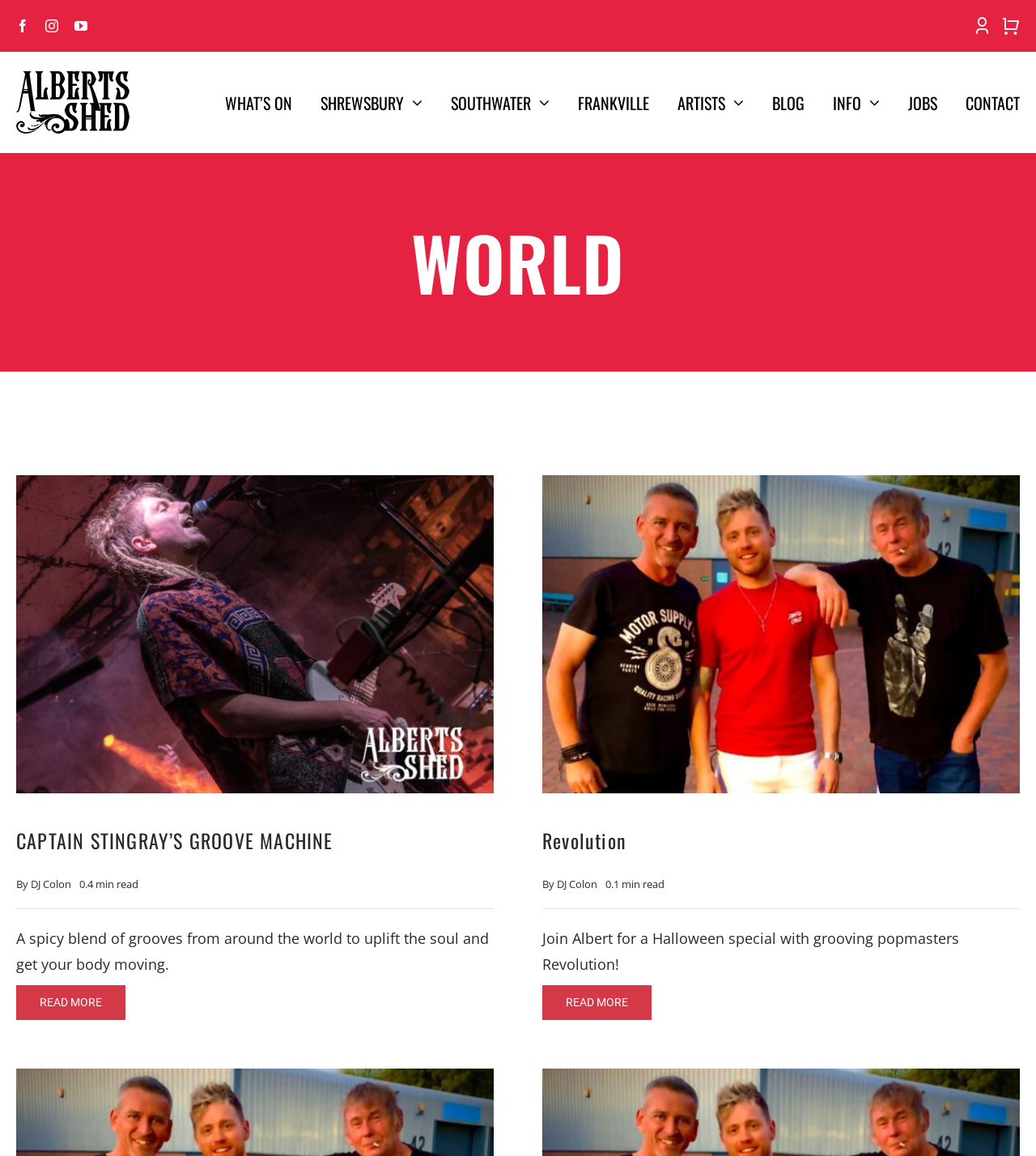Explain the contents of the webpage comprehensively.

The webpage is titled "World - Albert's Shed" and has a prominent logo at the top left corner. Below the logo, there are three social media links to Facebook, Instagram, and YouTube. 

To the right of the social media links, there is a navigation menu labeled "Woo Menu" with two links. 

Below the navigation menu, there is a main navigation menu labeled "Main New Menu" with eight links: "WHAT'S ON", "SHREWSBURY", "SOUTHWATER", "FRANKVILLE", "ARTISTS", "BLOG", "INFO", and "JOBS". 

The main content of the webpage is divided into two sections. The left section has a heading "WORLD" and features a dropdown menu with a link to "CAPTAIN STINGRAY'S GROOVE MACHINE". Below the dropdown menu, there is a heading "CAPTAIN STINGRAY'S GROOVE MACHINE" followed by a link to the same title, an image, and a brief description of the event. The description is written by "DJ Colon" and has a "READ MORE" link at the bottom.

The right section has a similar layout, with a dropdown menu and a heading "Revolution" followed by a link to the same title, an image, and a brief description of the event. The description is also written by "DJ Colon" and has a "READ MORE" link at the bottom.

At the bottom right corner of the webpage, there is a "Go to Top" link.